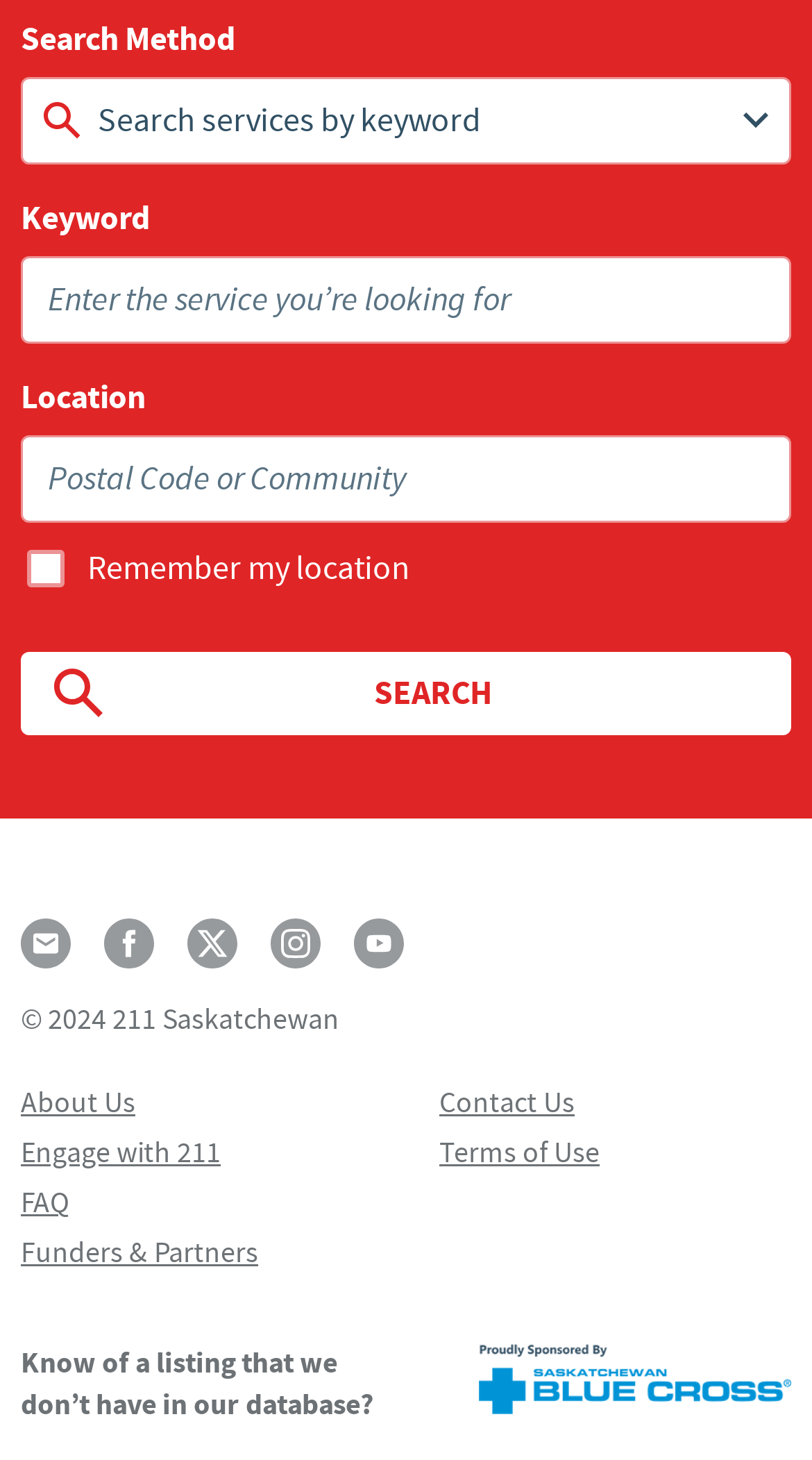Identify the bounding box coordinates of the part that should be clicked to carry out this instruction: "Email us".

[0.026, 0.629, 0.087, 0.664]